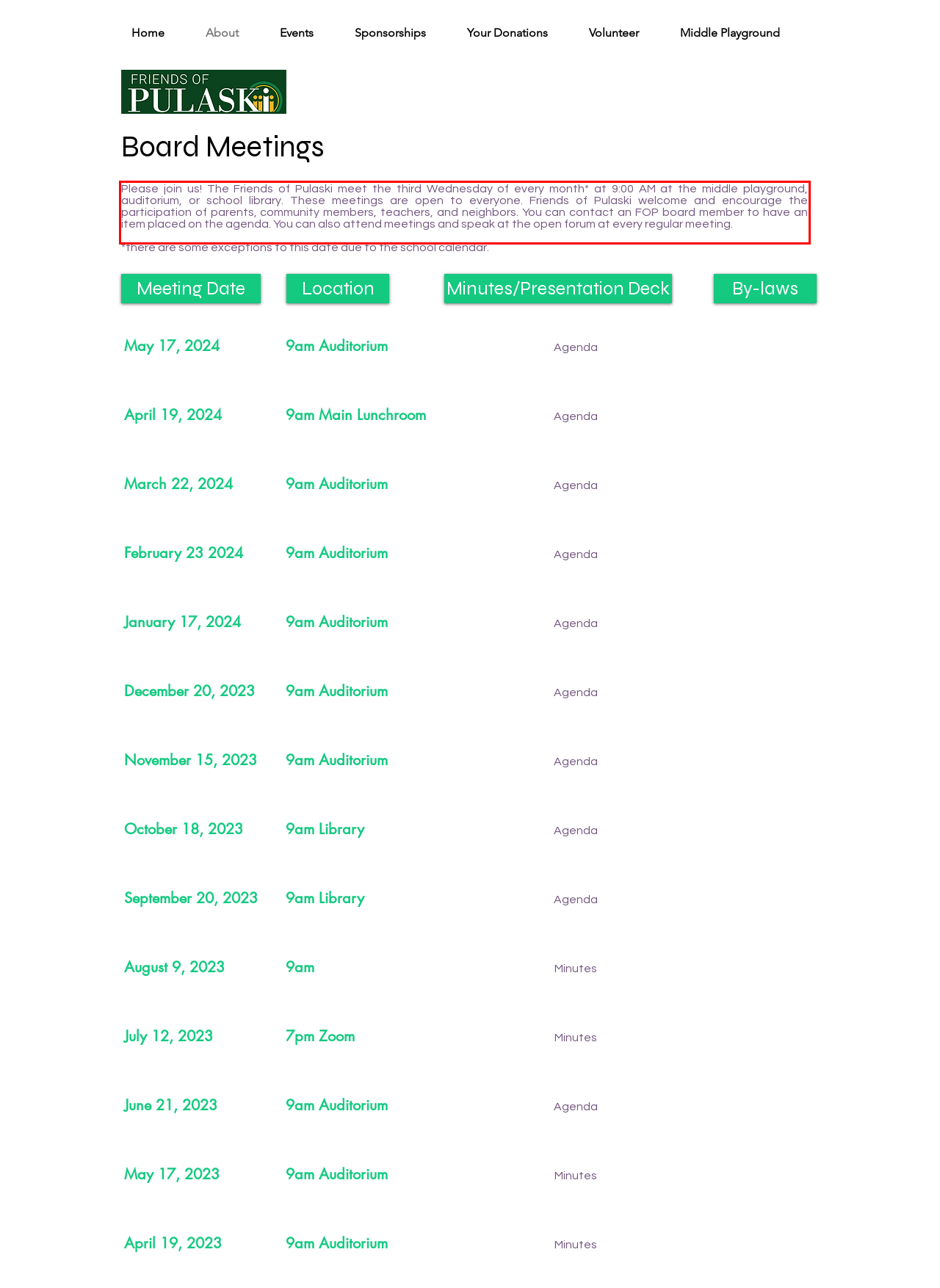Using the provided webpage screenshot, recognize the text content in the area marked by the red bounding box.

Please join us! The Friends of Pulaski meet the third Wednesday of every month* at 9:00 AM at the middle playground, auditorium, or school library. These meetings are open to everyone. Friends of Pulaski welcome and encourage the participation of parents, community members, teachers, and neighbors. You can contact an FOP board member to have an item placed on the agenda. You can also attend meetings and speak at the open forum at every regular meeting.